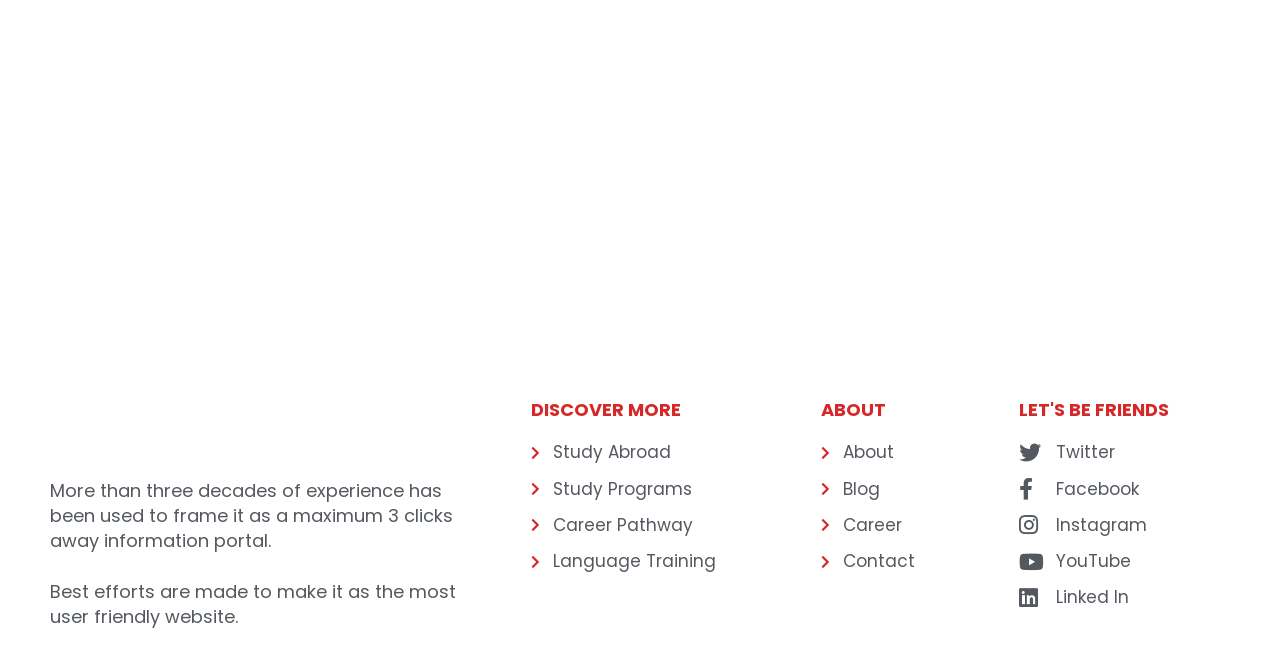How many main categories are available? Analyze the screenshot and reply with just one word or a short phrase.

2